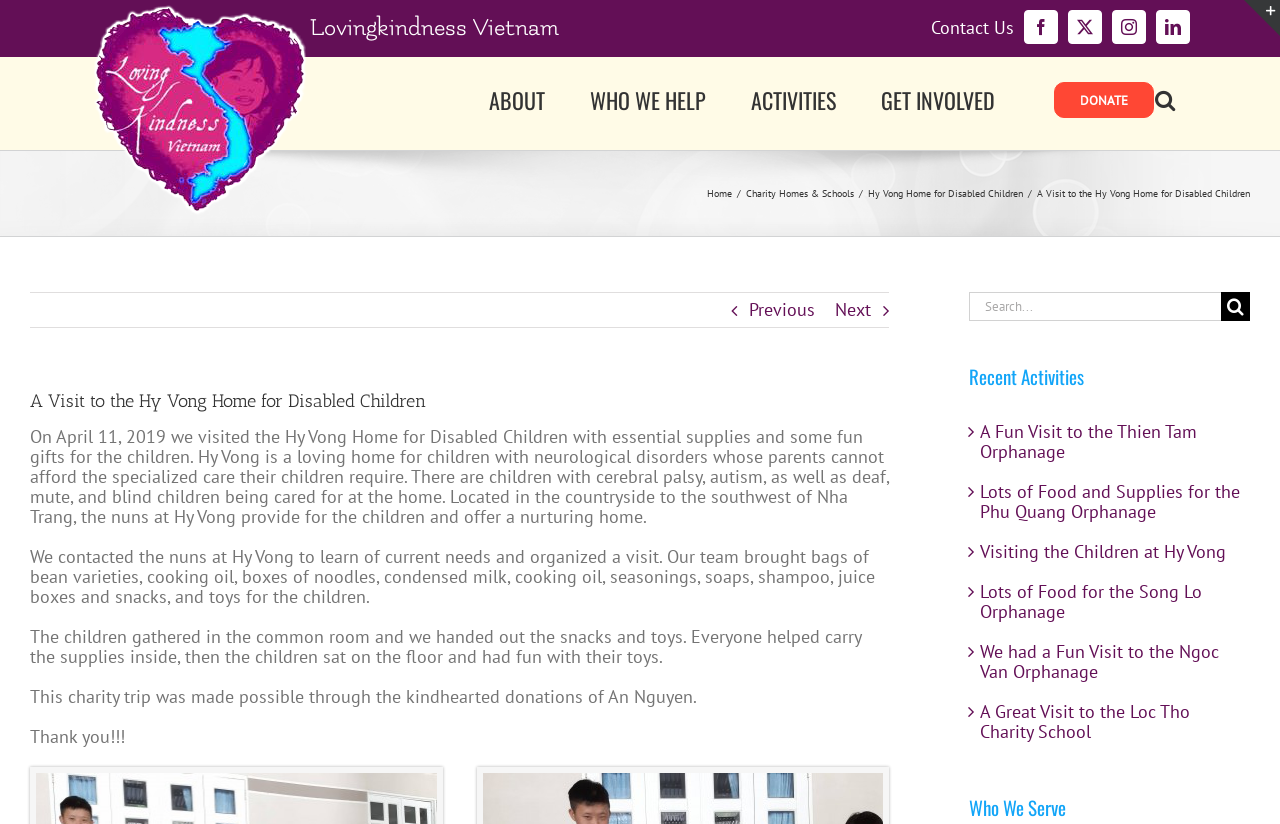Provide the bounding box coordinates of the area you need to click to execute the following instruction: "Click on the 'DONATE' button".

[0.823, 0.099, 0.902, 0.143]